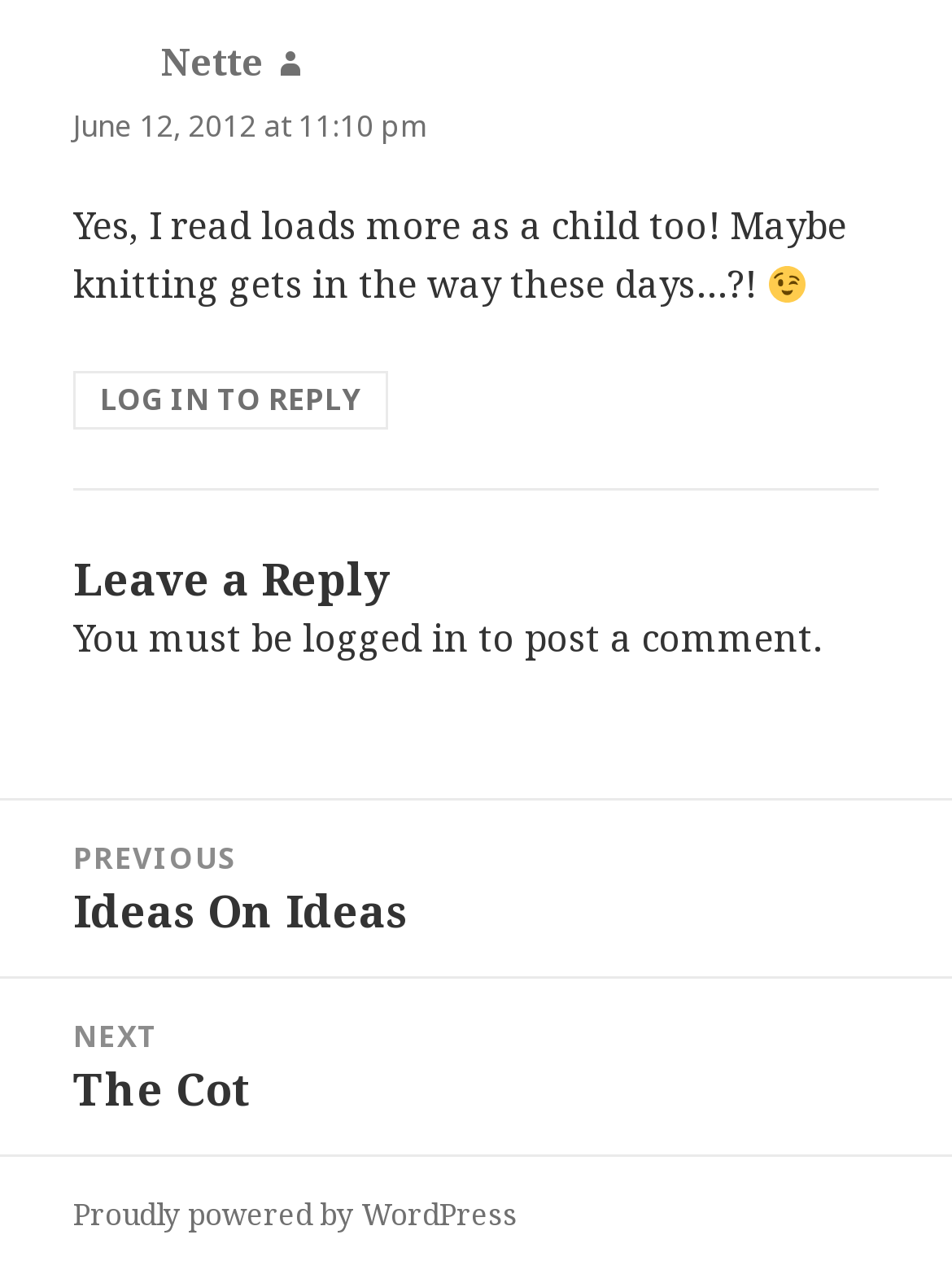What is required to post a comment?
Based on the image, please offer an in-depth response to the question.

According to the webpage, it is stated that 'You must be logged in to post a comment.' This implies that a user needs to be logged in to the system to post a comment.